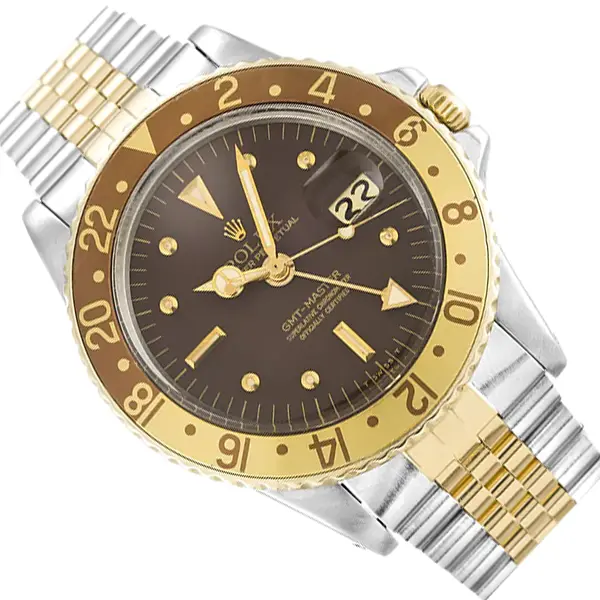What is the position of the date display?
Using the visual information from the image, give a one-word or short-phrase answer.

3 o'clock position